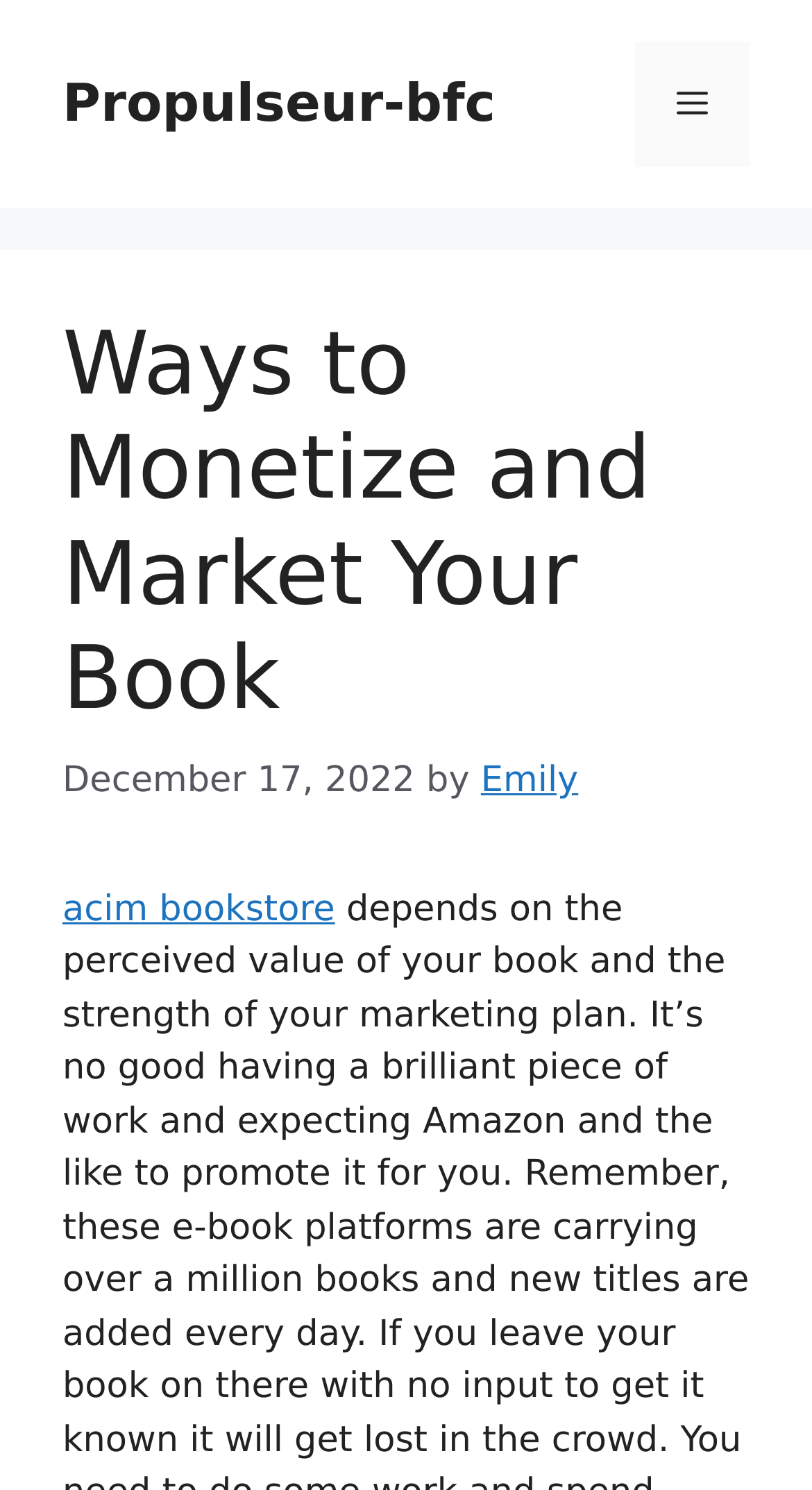What is the name of the website?
Answer the question with detailed information derived from the image.

I found the name of the website by looking at the link element in the banner section, which contains the text 'Propulseur-bfc'.